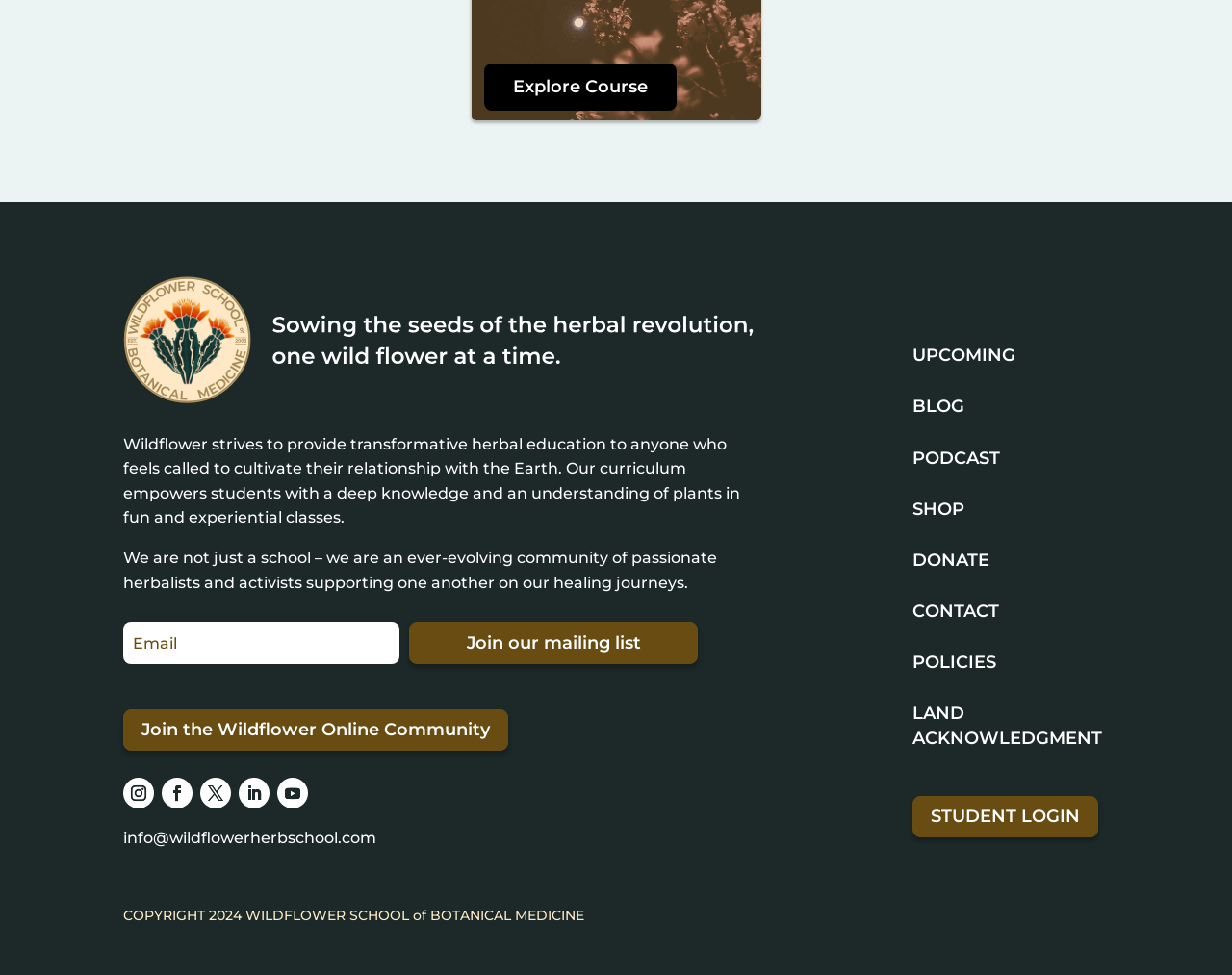Please provide a one-word or phrase answer to the question: 
How many social media links are available?

5